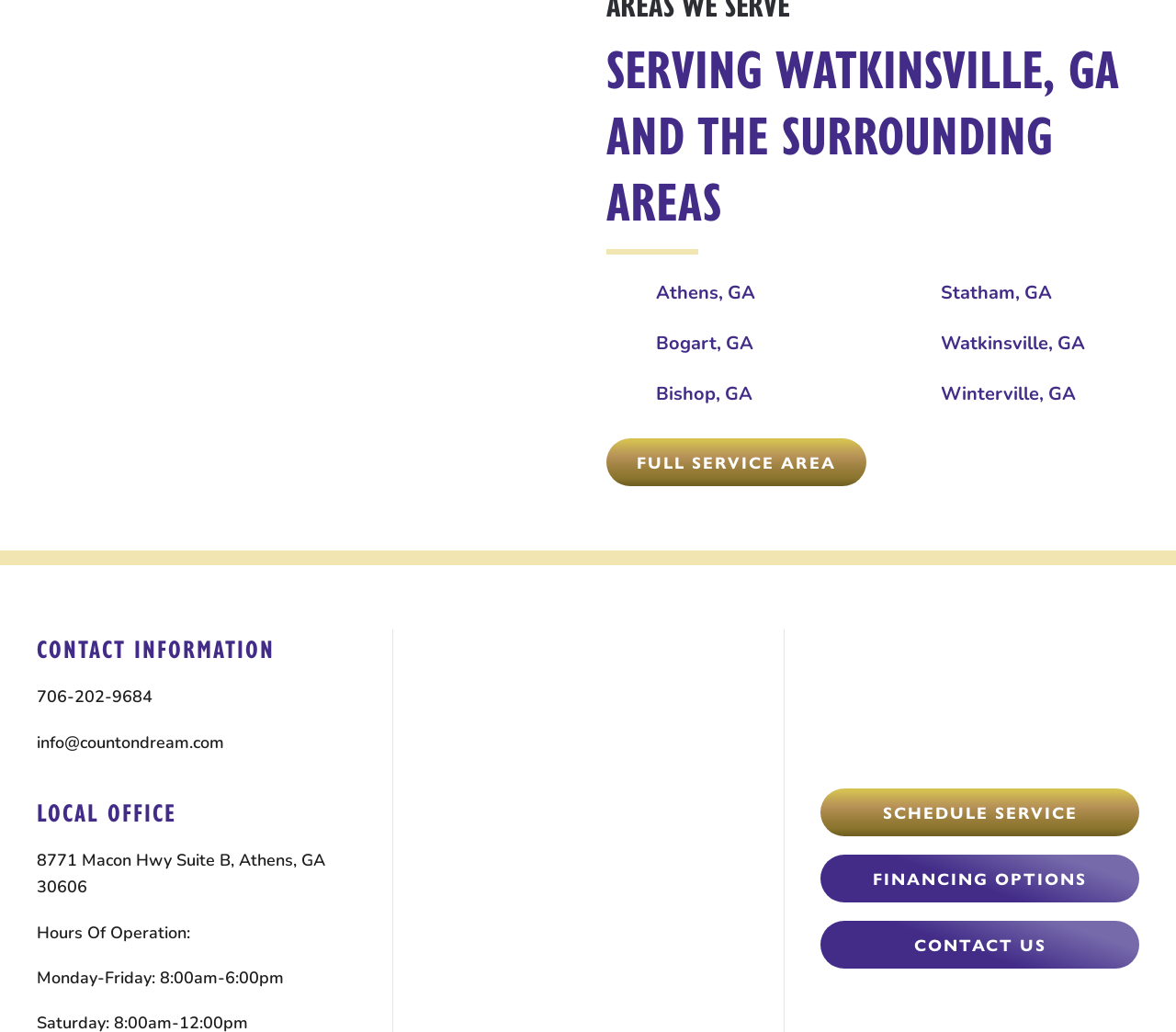Find the bounding box coordinates for the area that must be clicked to perform this action: "Schedule a service".

[0.698, 0.764, 0.969, 0.81]